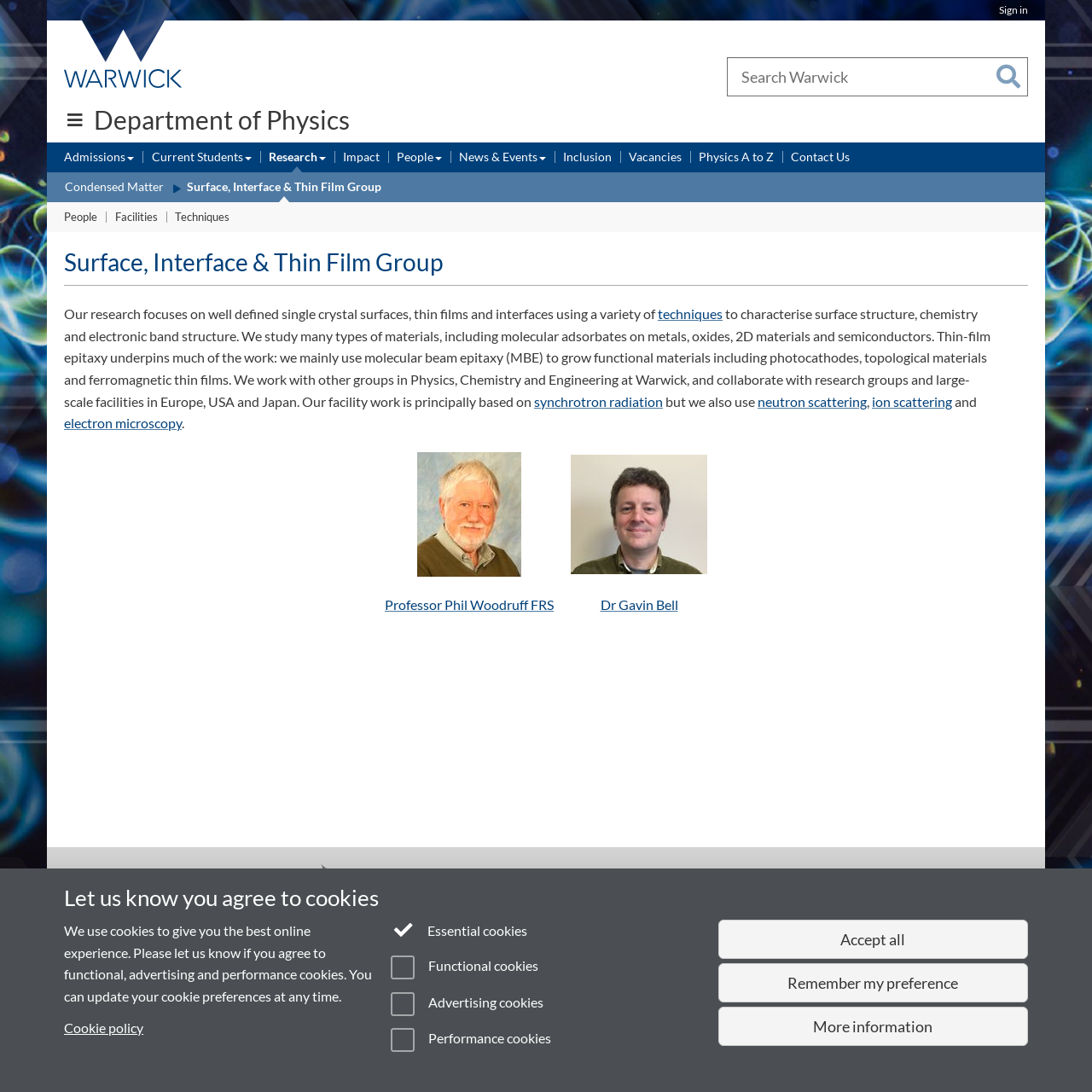Please determine the bounding box coordinates of the clickable area required to carry out the following instruction: "Search Warwick". The coordinates must be four float numbers between 0 and 1, represented as [left, top, right, bottom].

[0.665, 0.052, 0.941, 0.088]